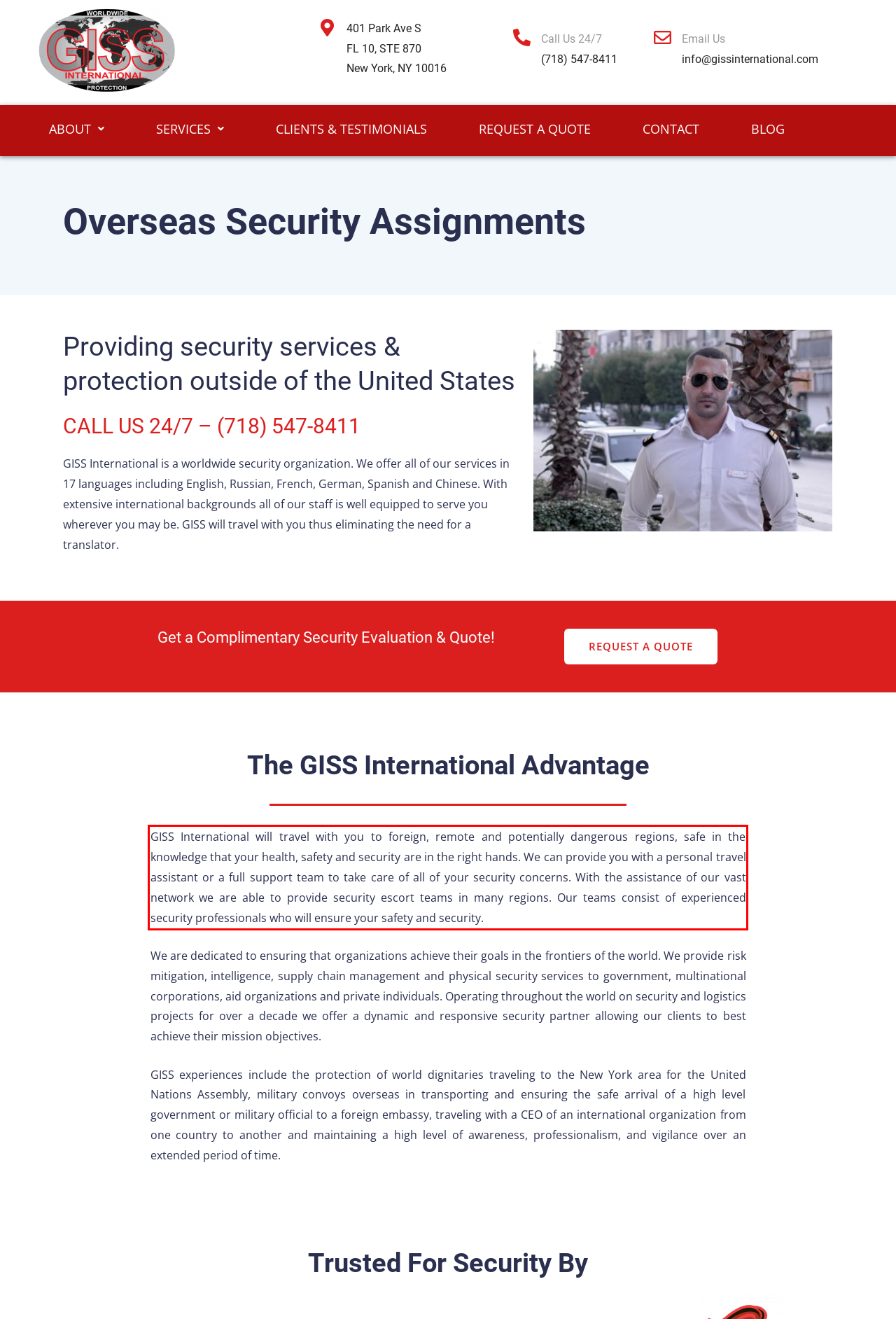Please perform OCR on the UI element surrounded by the red bounding box in the given webpage screenshot and extract its text content.

GISS International will travel with you to foreign, remote and potentially dangerous regions, safe in the knowledge that your health, safety and security are in the right hands. We can provide you with a personal travel assistant or a full support team to take care of all of your security concerns. With the assistance of our vast network we are able to provide security escort teams in many regions. Our teams consist of experienced security professionals who will ensure your safety and security.